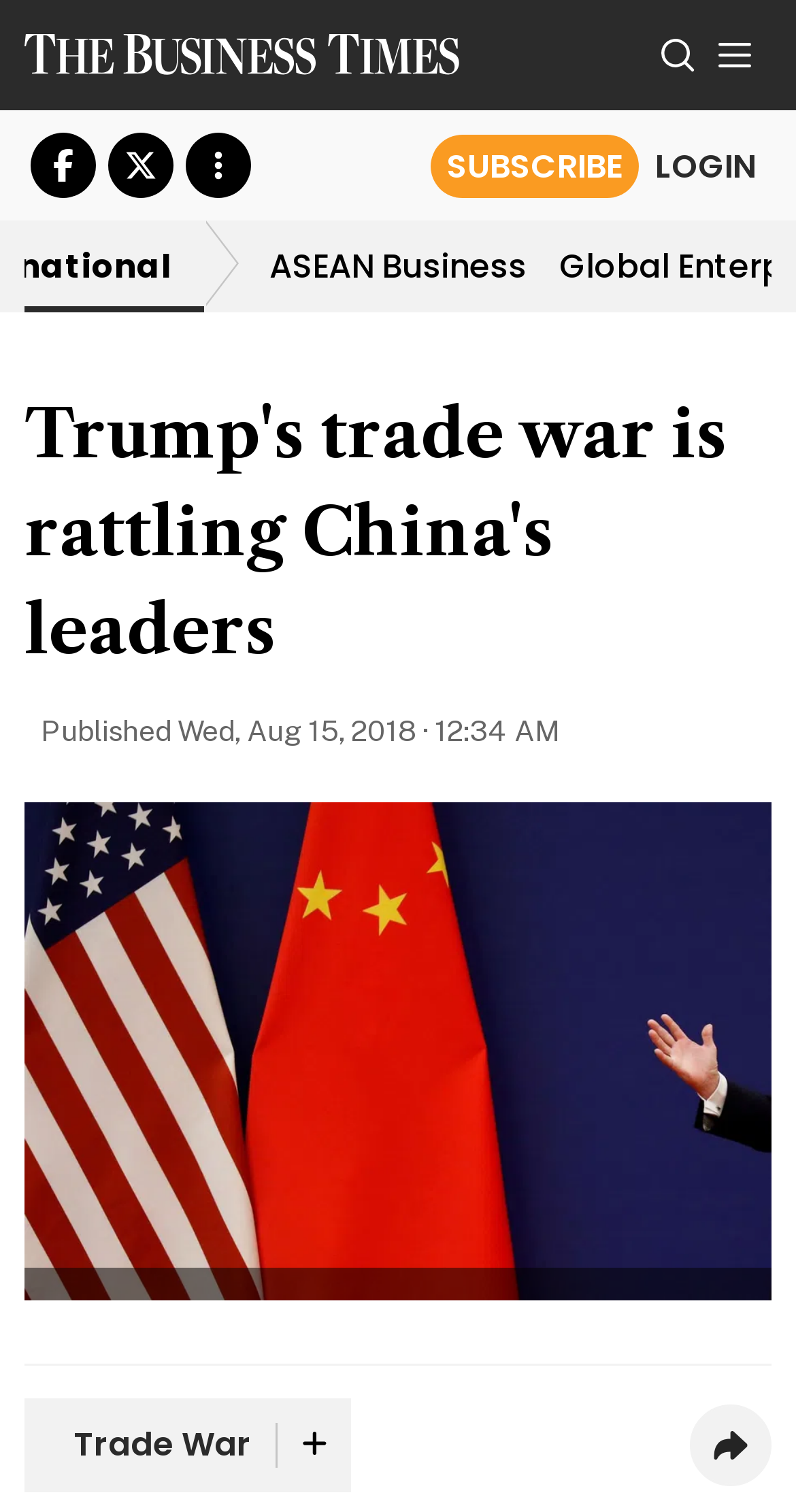Please identify the bounding box coordinates of the element I should click to complete this instruction: 'Search for something'. The coordinates should be given as four float numbers between 0 and 1, like this: [left, top, right, bottom].

[0.826, 0.015, 0.877, 0.058]